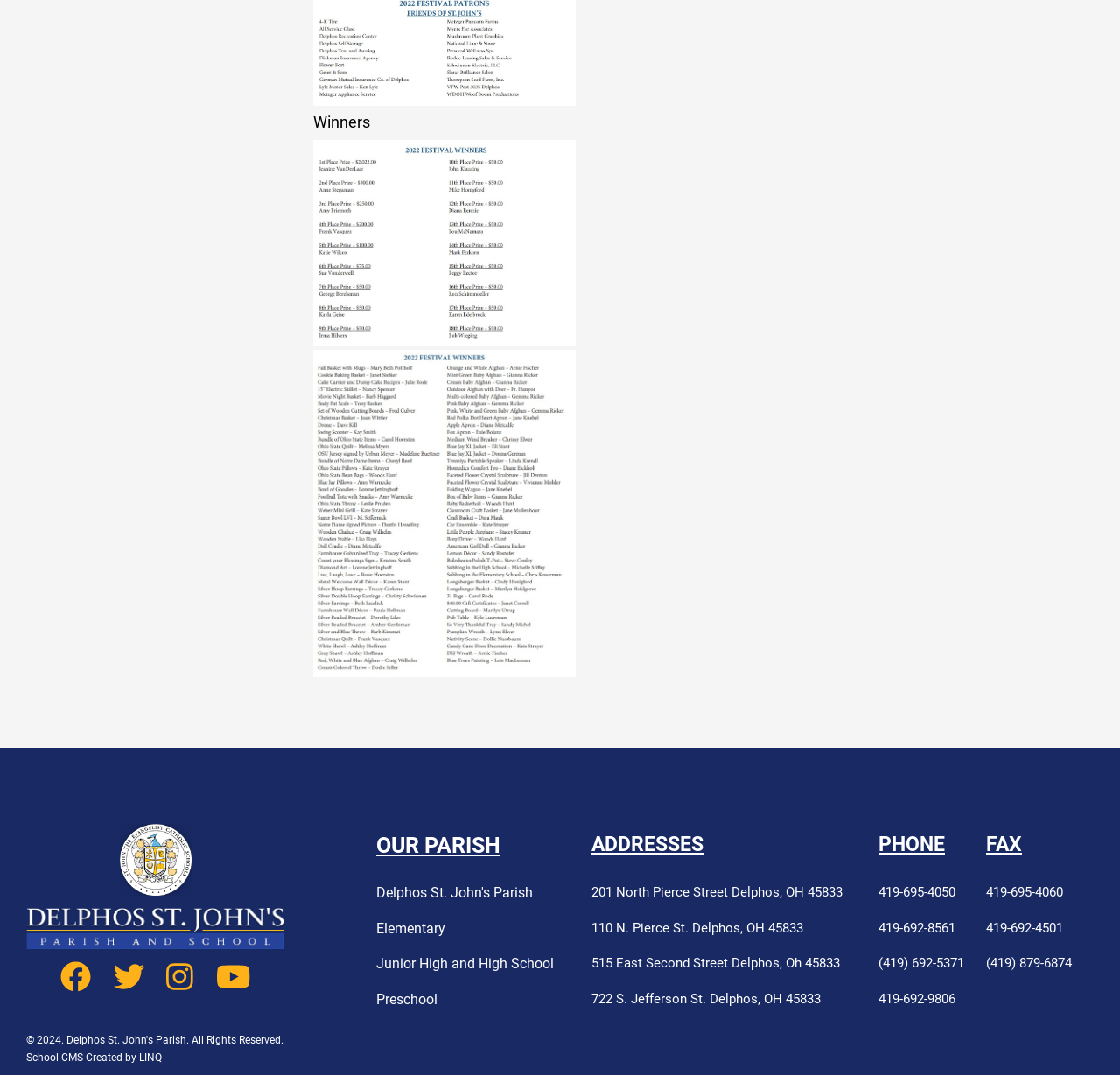How many phone numbers are listed for the parish?
Can you provide an in-depth and detailed response to the question?

The phone numbers of the parish can be found in the footer section of the webpage. There are four phone numbers listed: one for the elementary school, one for the junior high and high school, one for the preschool, and one for the main parish office.